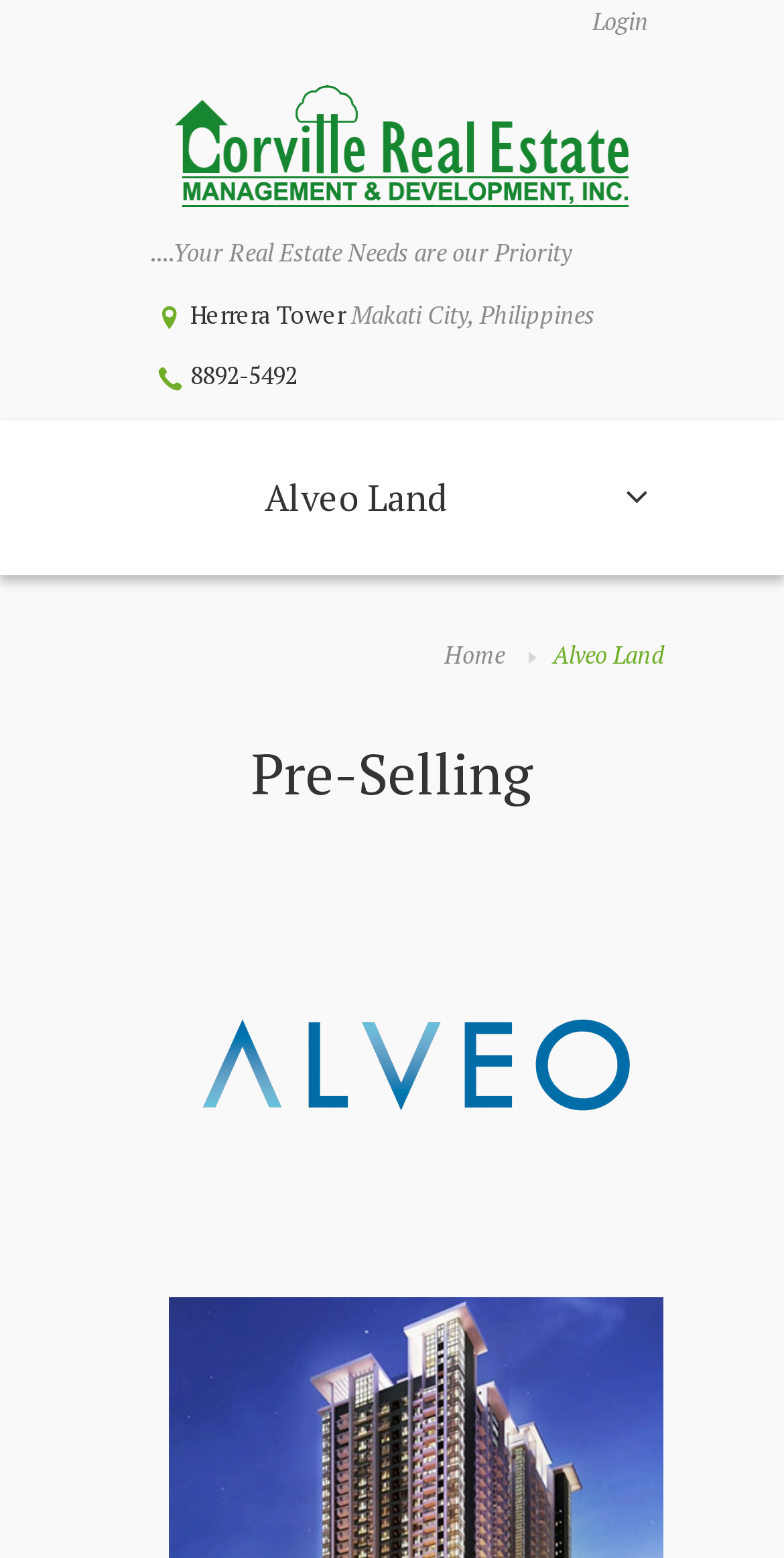What is the phone number for inquiry? Analyze the screenshot and reply with just one word or a short phrase.

8892-5492